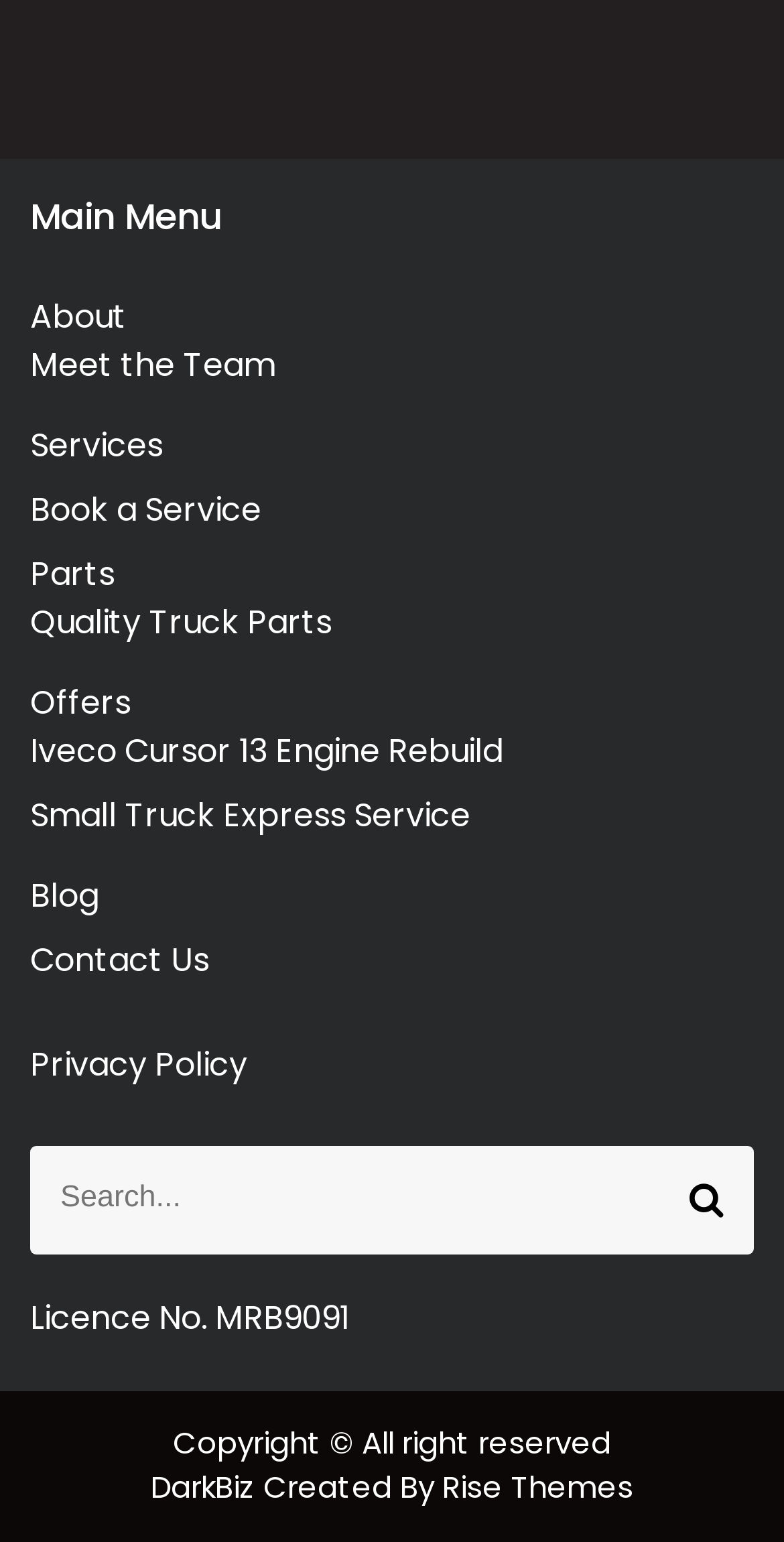Determine the bounding box coordinates of the element that should be clicked to execute the following command: "Visit the Blog".

[0.038, 0.565, 0.126, 0.595]